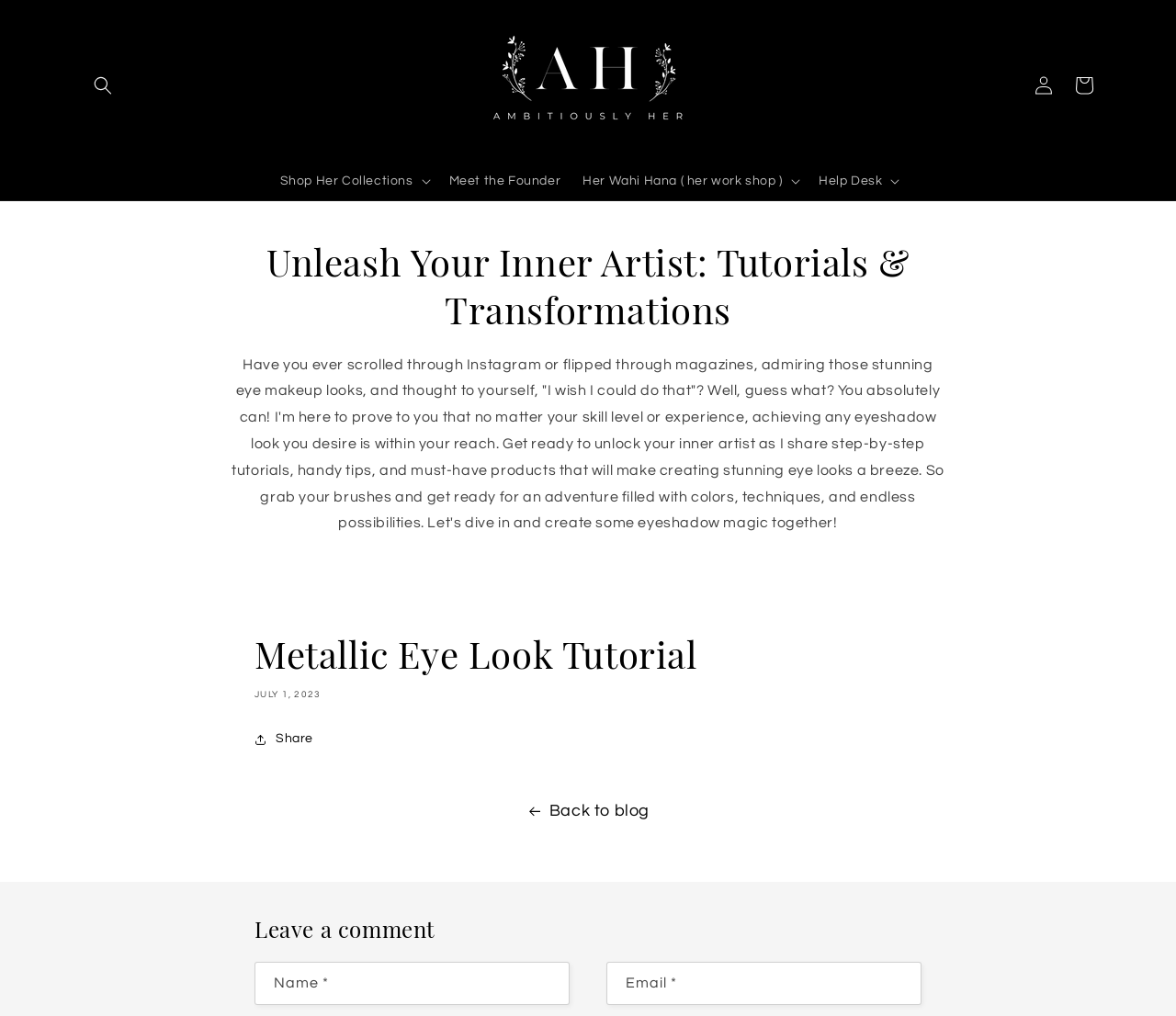Respond to the question below with a single word or phrase:
How can users interact with the website?

Search, shop, login